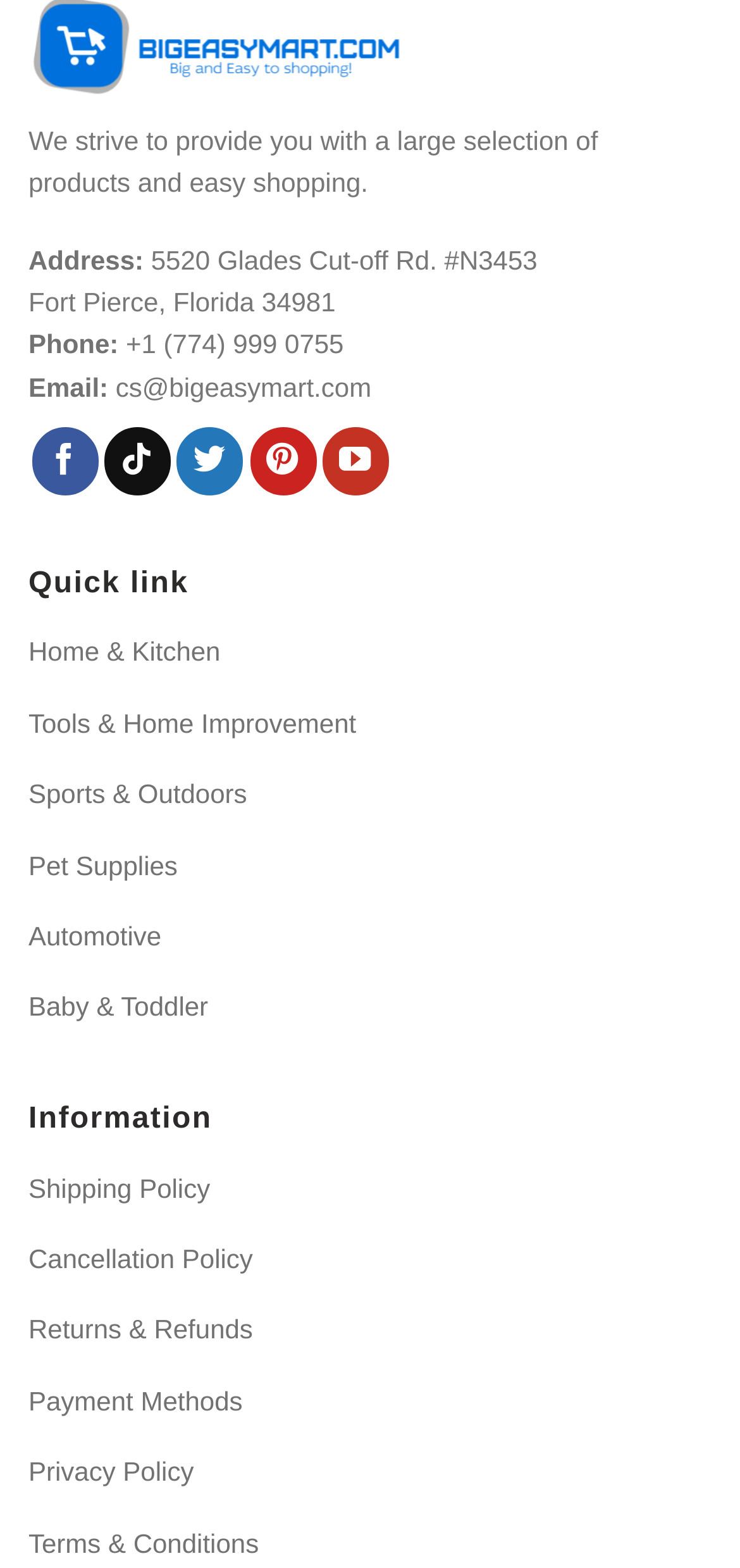What is the phone number of Big Easy Mart?
Provide a detailed answer to the question using information from the image.

The phone number can be found in the top section of the webpage, where the contact information is provided. It is written as 'Phone:' followed by the actual phone number, which is '+1 (774) 999 0755'.